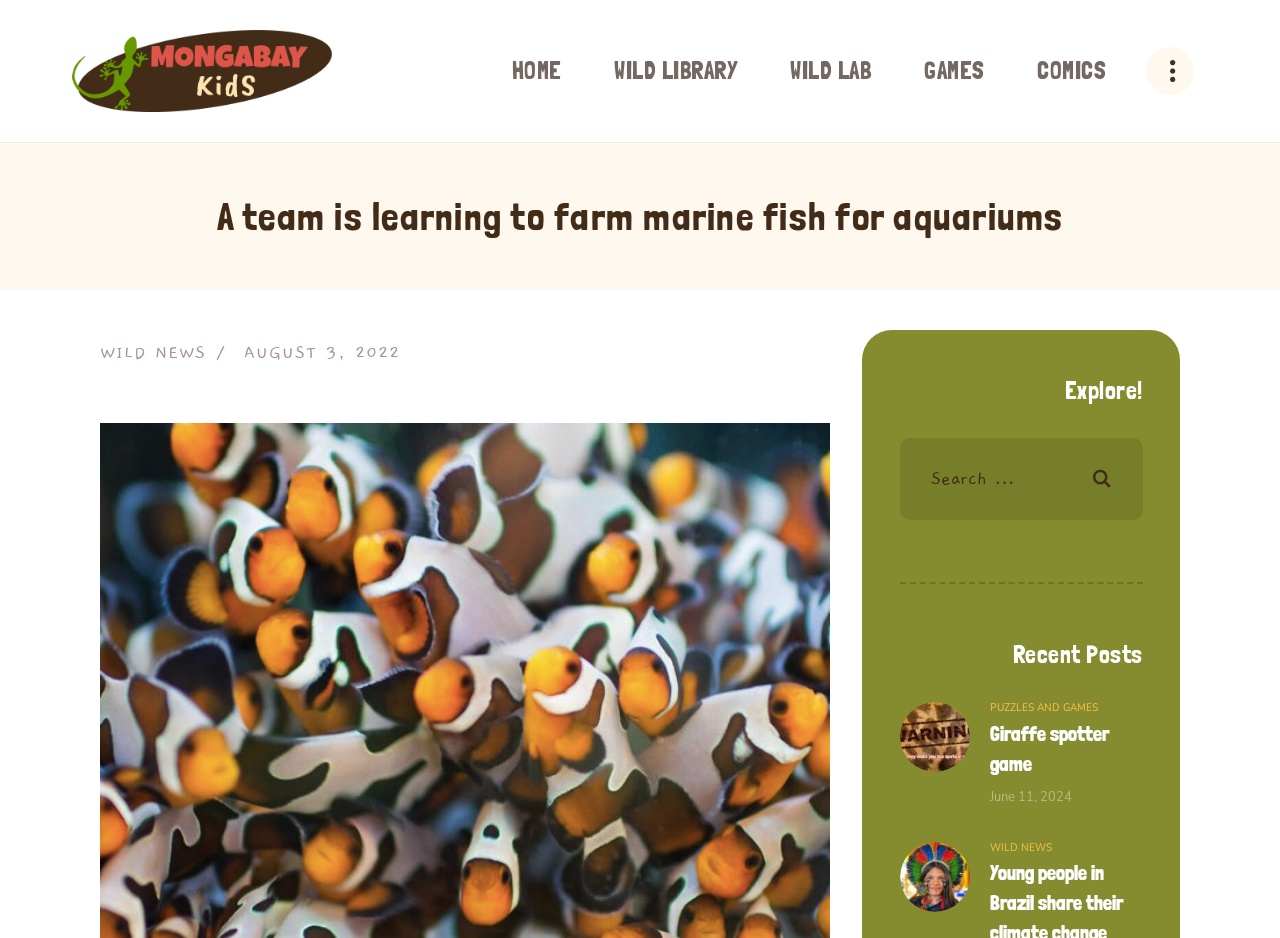Please identify the bounding box coordinates of the clickable element to fulfill the following instruction: "Search for something". The coordinates should be four float numbers between 0 and 1, i.e., [left, top, right, bottom].

[0.703, 0.467, 0.893, 0.554]